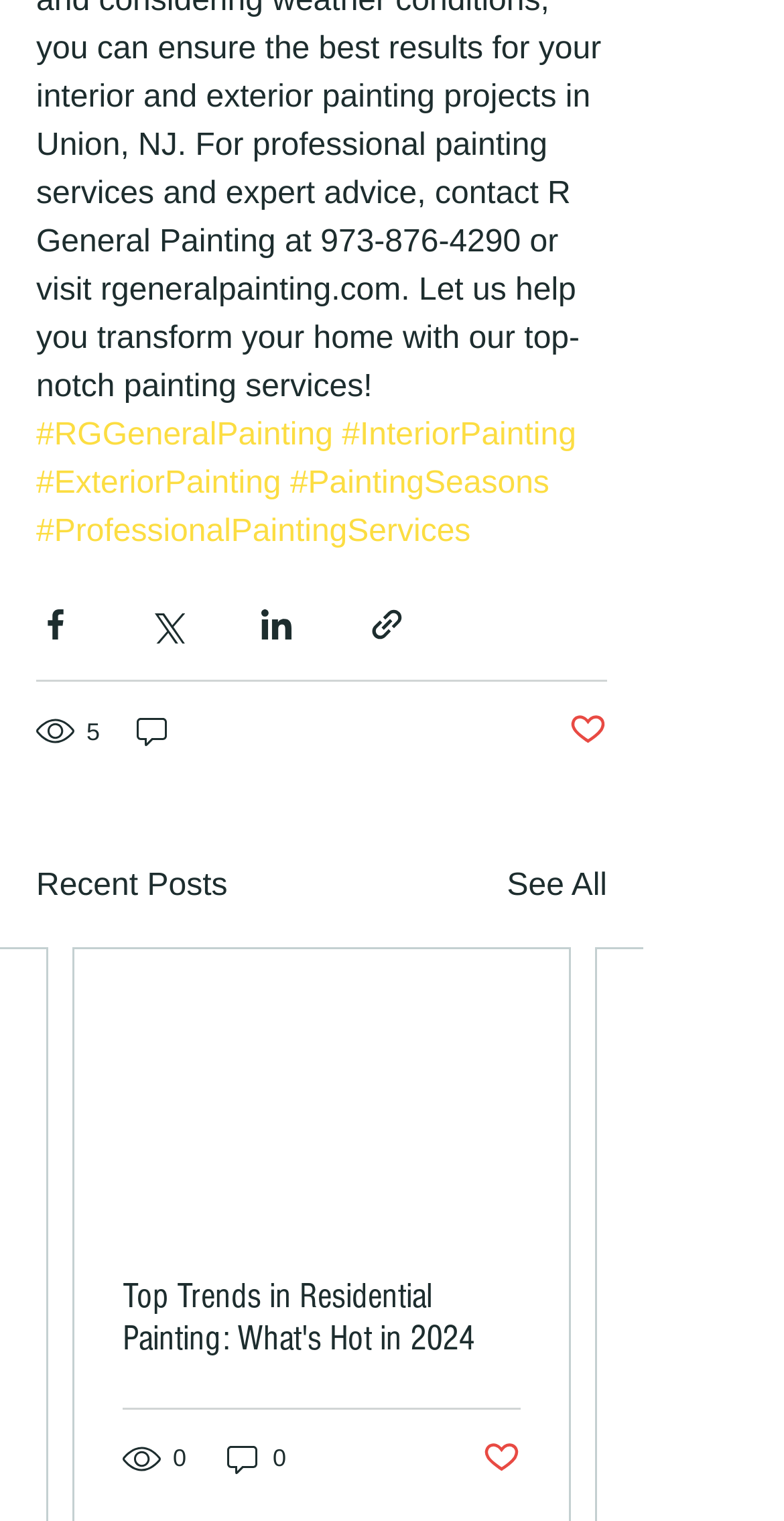How many social media sharing options are available?
Refer to the image and answer the question using a single word or phrase.

4